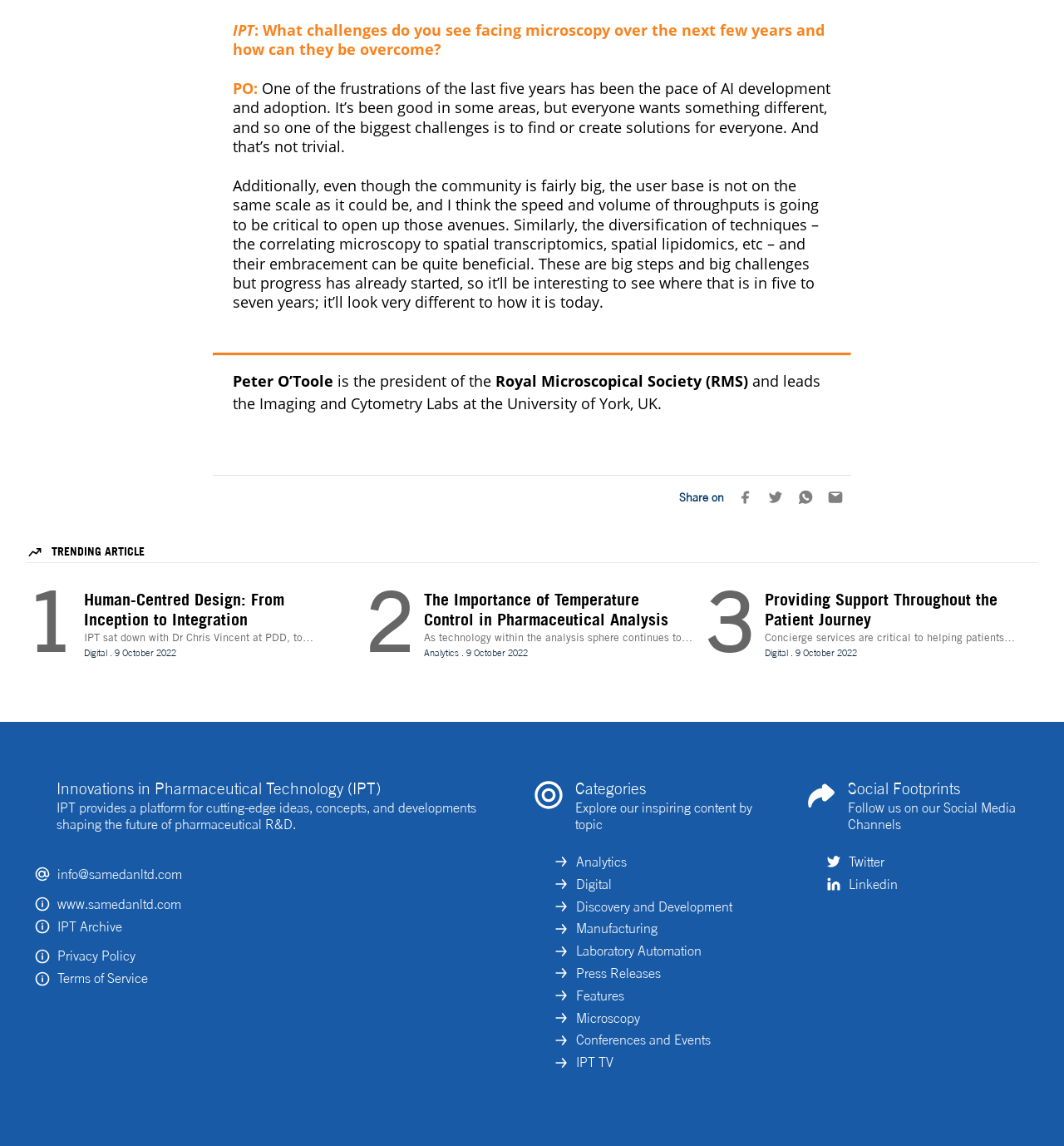Identify the bounding box for the UI element described as: "linkedin". The coordinates should be four float numbers between 0 and 1, i.e., [left, top, right, bottom].

[0.776, 0.764, 0.988, 0.779]